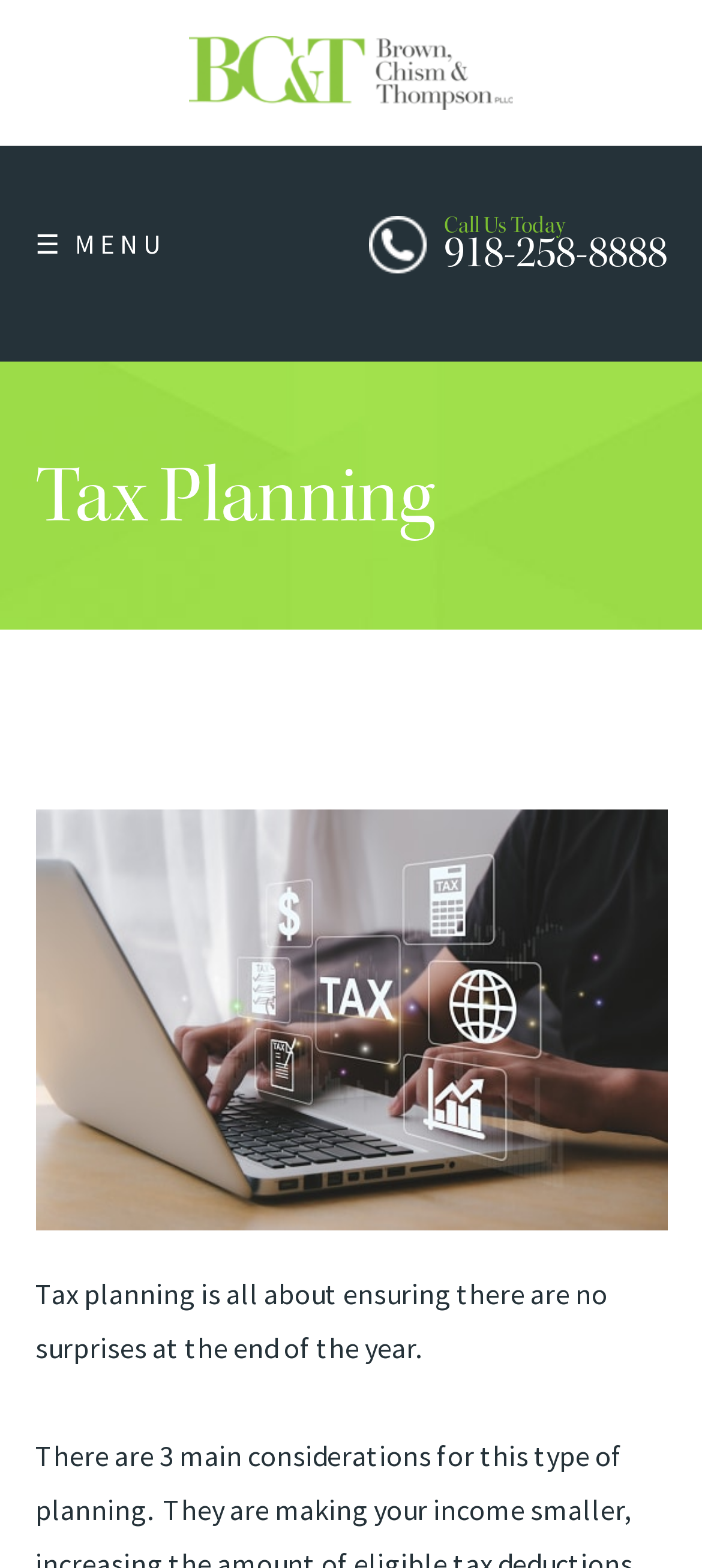Indicate the bounding box coordinates of the element that needs to be clicked to satisfy the following instruction: "Click the 'Certified Public Accountant Tulsa OK - Brown, Chism & Thompson' link". The coordinates should be four float numbers between 0 and 1, i.e., [left, top, right, bottom].

[0.269, 0.023, 0.731, 0.07]